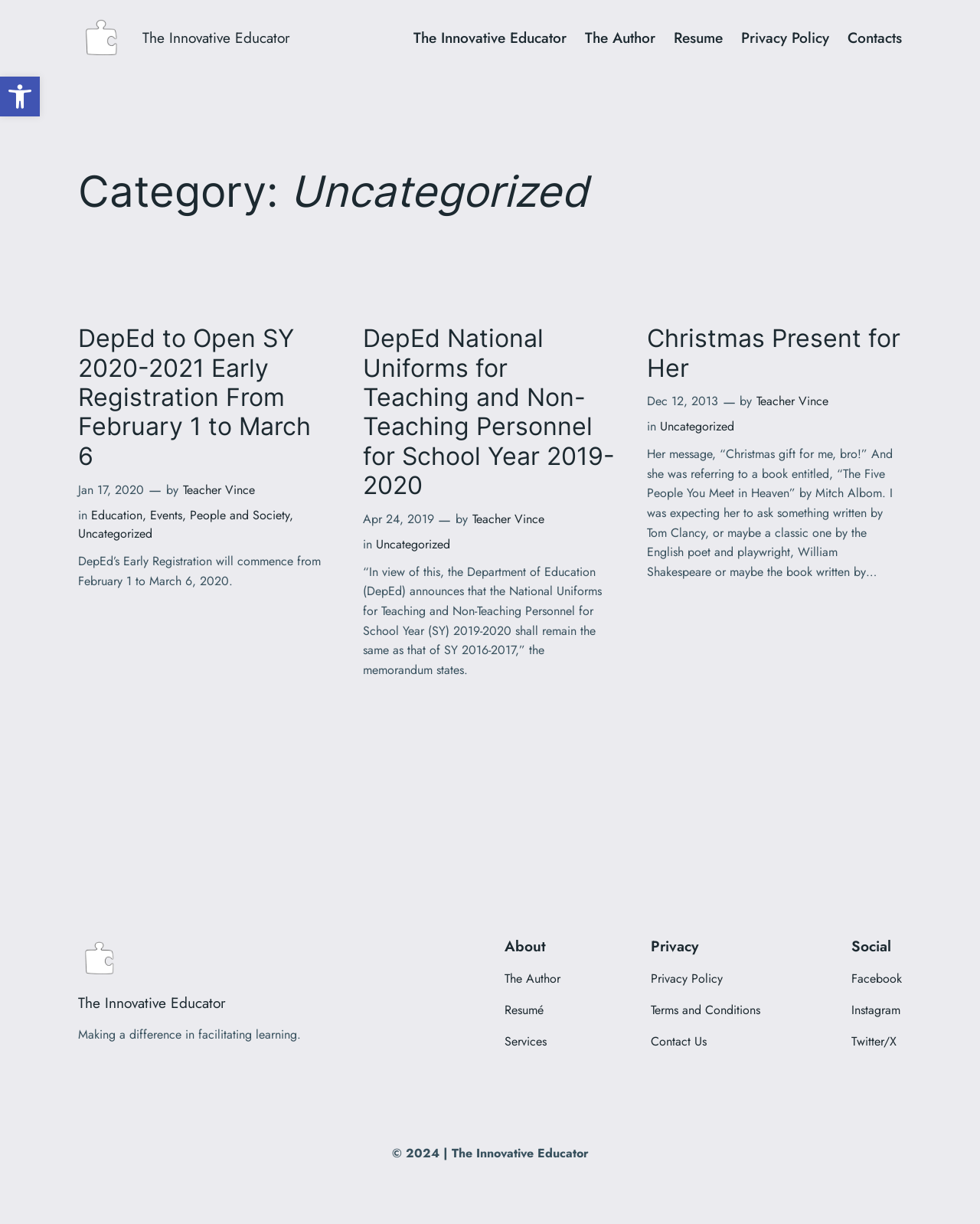Answer the following inquiry with a single word or phrase:
What is the category of the blog post 'Christmas Present for Her'?

Uncategorized